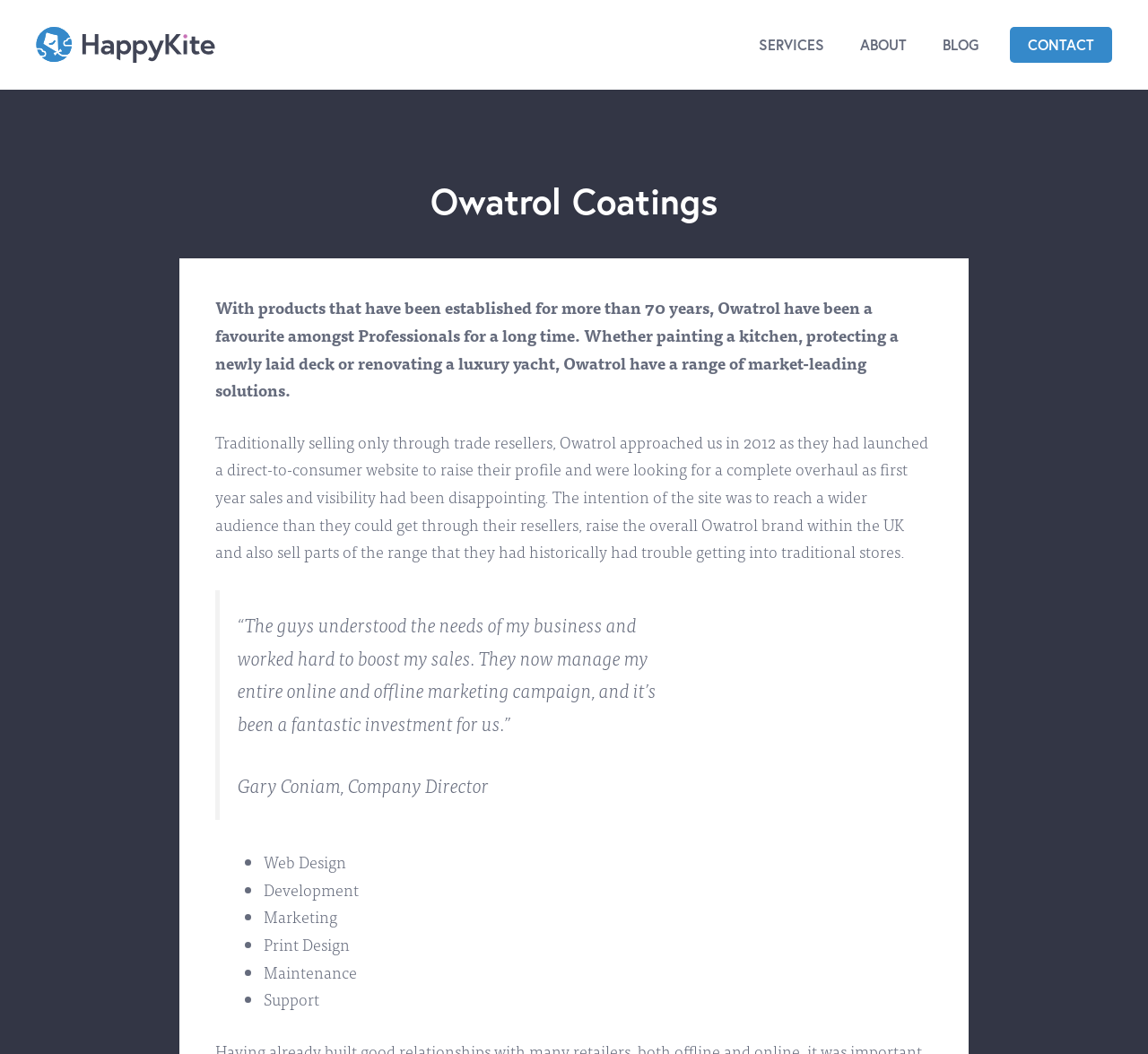Please respond to the question using a single word or phrase:
What is the name of the company described on this webpage?

Owatrol